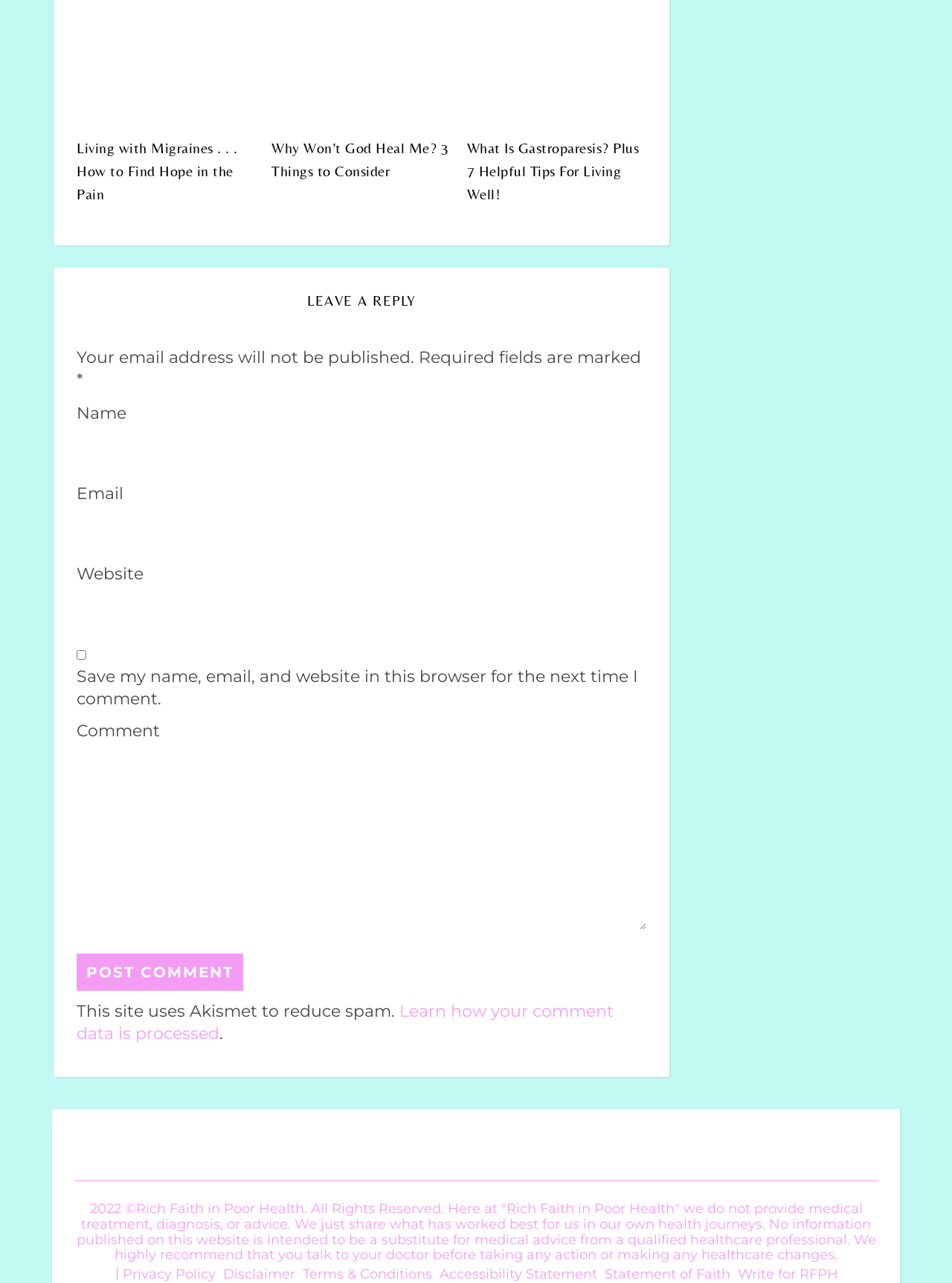Please identify the bounding box coordinates of the area that needs to be clicked to follow this instruction: "Click the link to learn about gastroparesis".

[0.49, 0.105, 0.677, 0.159]